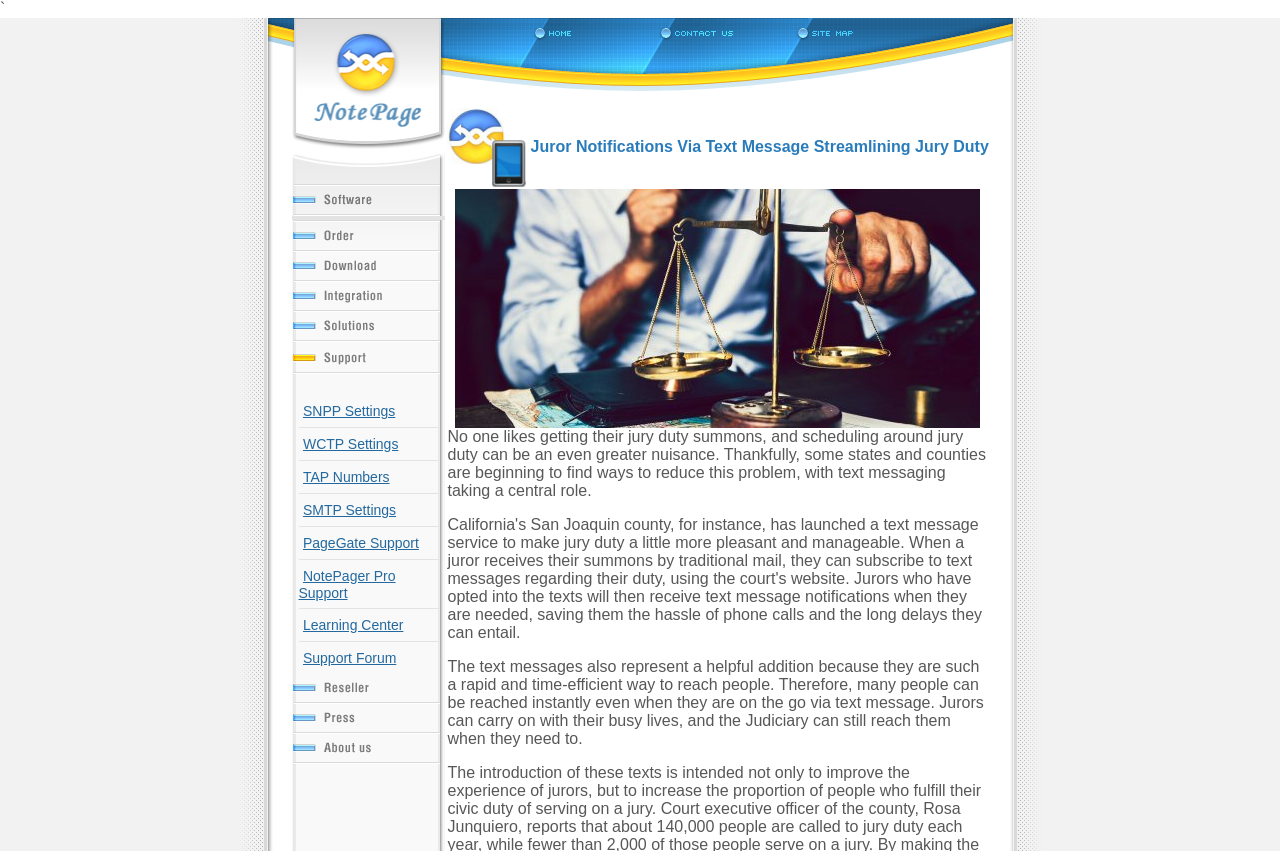Write a detailed summary of the webpage, including text, images, and layout.

The webpage is about Juror Notifications via Text Messages. At the top, there is a logo of NotePage, which is positioned on the left side of the page. Below the logo, there is a table with multiple rows, each containing a link to a different section of the website, such as NotePage Software, NotePage Orders, Download NotePage Software, Integration, Software Solutions, and NotePage Support.

The NotePage Support section is the most prominent feature on the page, taking up a significant amount of space. It contains a table with multiple rows, each containing a link to a specific support topic, such as SNPP Settings, WCTP Settings, TAP Numbers, SMTP Settings, PageGate Support, NotePager Pro Support, and Learning Center. These links are arranged in a grid-like structure, with each row containing a single link.

There are also several images scattered throughout the page, including the NotePage logo, an image of an SMS messaging icon, and various other icons and graphics. Overall, the page has a clean and organized layout, with clear headings and concise text.